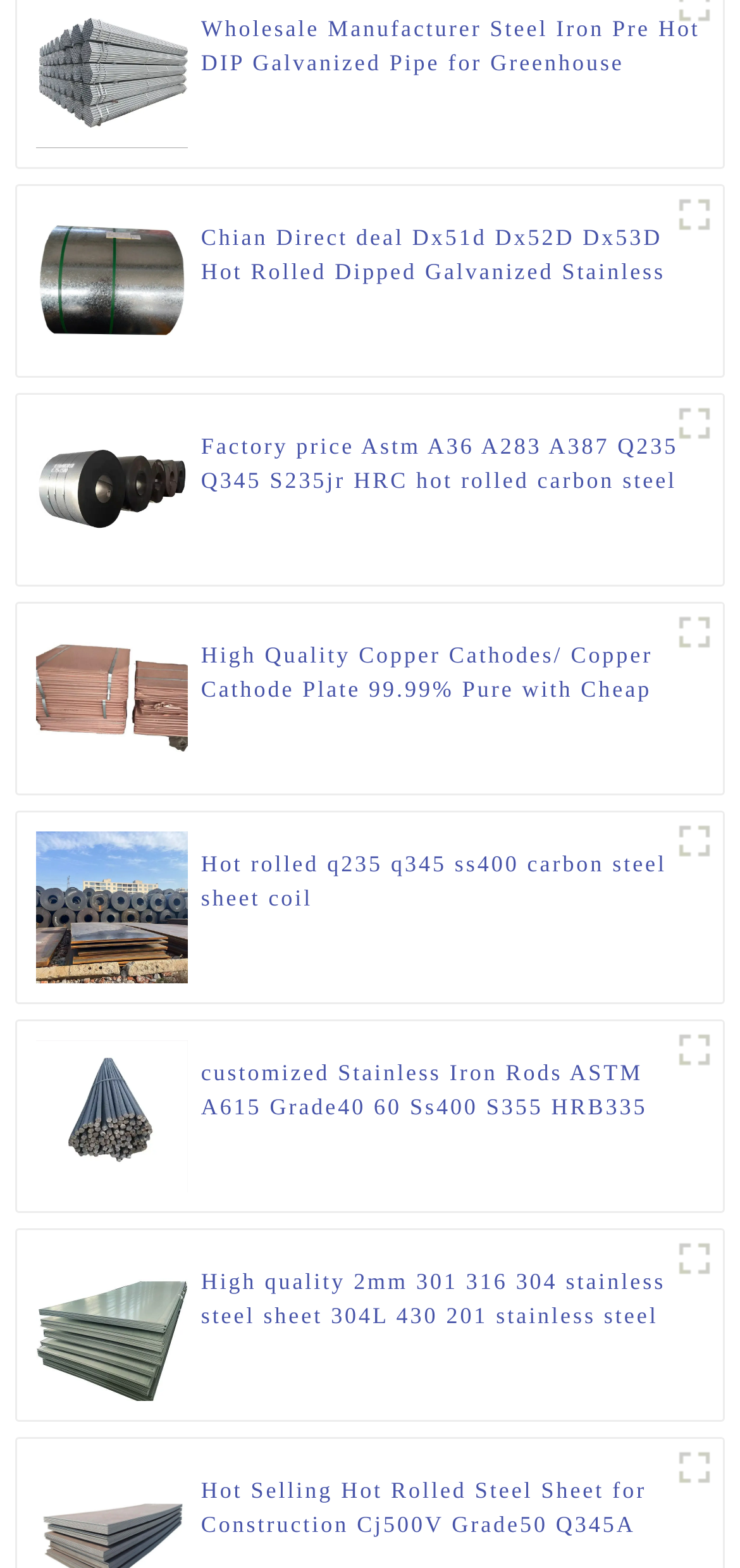Please respond in a single word or phrase: 
How many products are displayed on this webpage?

9